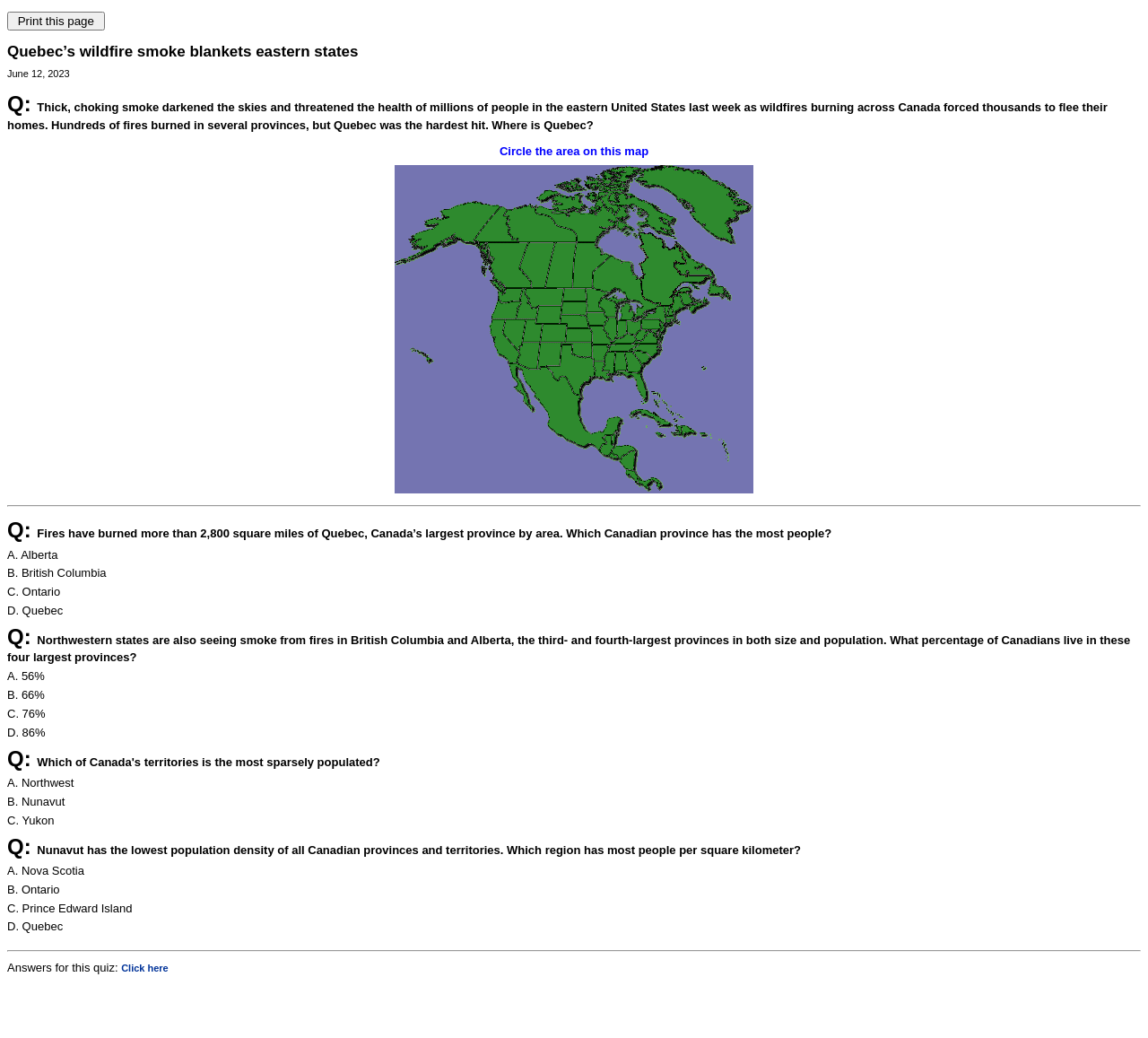Describe all visible elements and their arrangement on the webpage.

The webpage is a quiz page titled "NIE Online NewsTracker" with a focus on Canadian geography and news. At the top, there is a button to "Print this page" and a headline "Quebec’s wildfire smoke blankets eastern states" with a date "June 12, 2023" below it.

The main content of the page is divided into several sections, each with a question starting with "Q:" followed by a text description and sometimes accompanied by an image or a map. The first question is about the location of Quebec, with a map to the right of the text. The subsequent questions are about Canadian provinces, their sizes, populations, and regions.

There are multiple-choice answers provided for each question, with options labeled A, B, C, and D. The answers are arranged vertically, with each option on a new line. The questions and answers are separated by horizontal lines.

At the bottom of the page, there is a section titled "Answers for this quiz" with a link to "Click here" to access the answers.